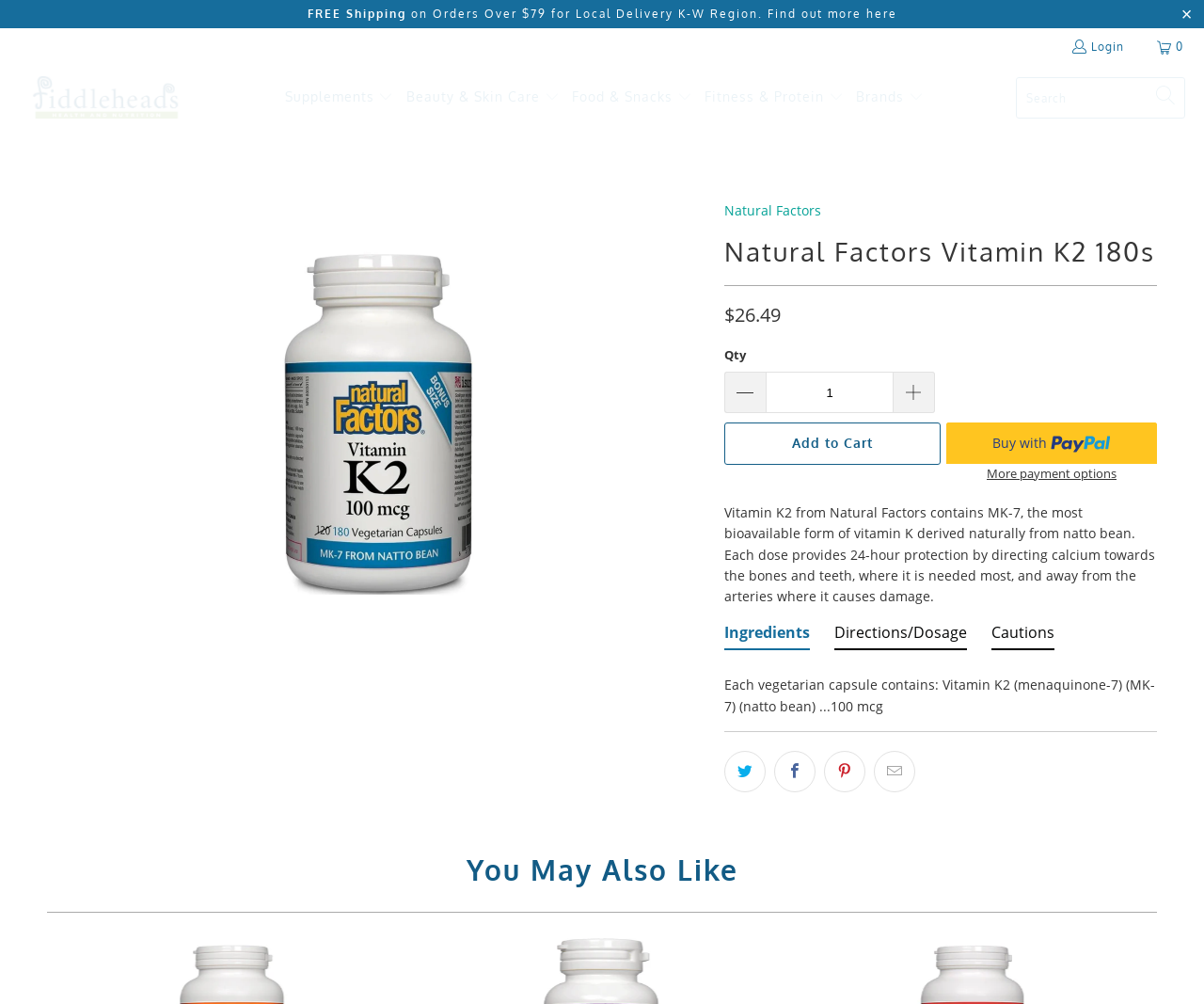Please find the bounding box coordinates of the element that needs to be clicked to perform the following instruction: "Add the 'Natural Factors Vitamin K2 180s' to cart". The bounding box coordinates should be four float numbers between 0 and 1, represented as [left, top, right, bottom].

[0.602, 0.421, 0.781, 0.463]